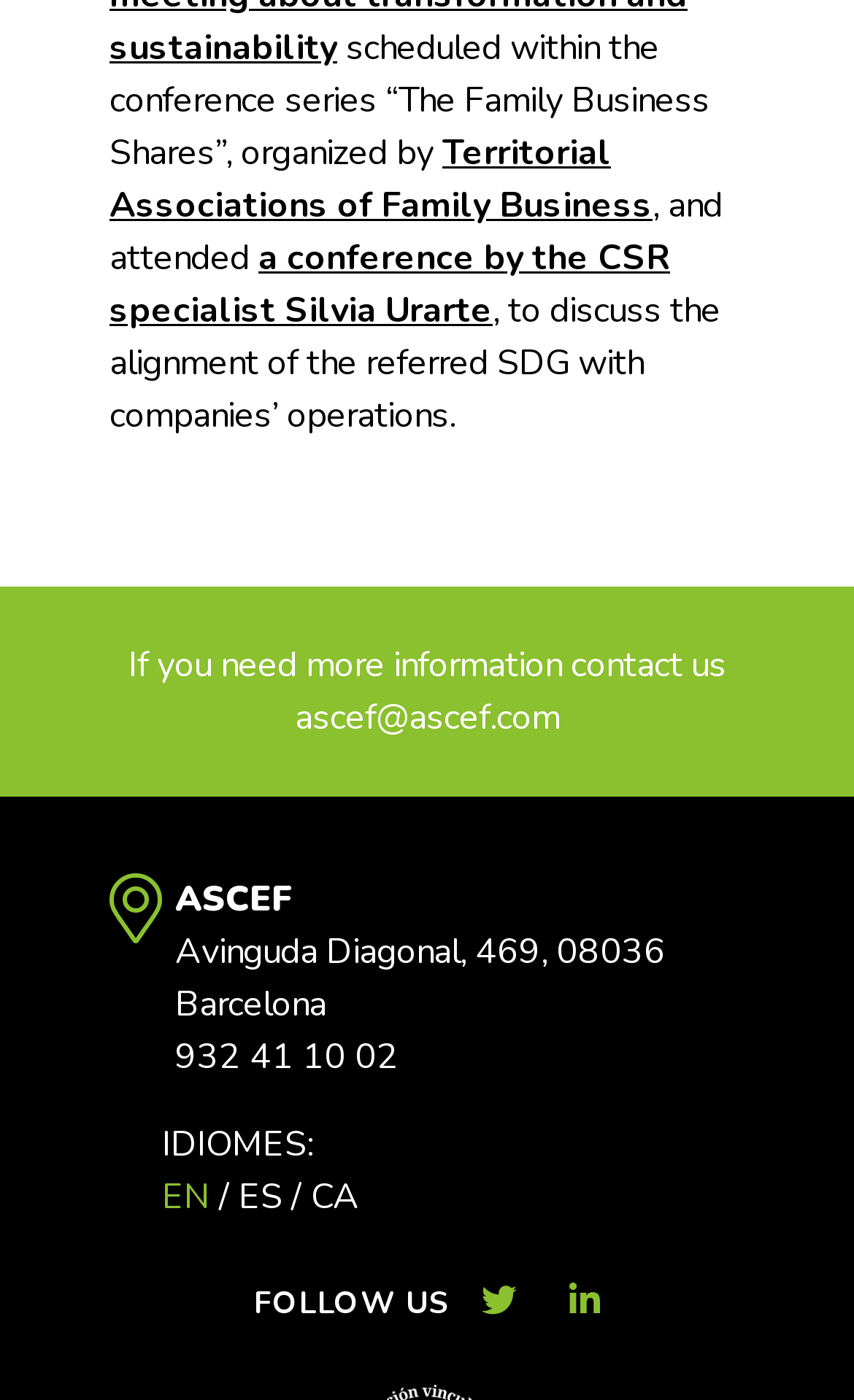With reference to the image, please provide a detailed answer to the following question: What is the address of ASCEF?

From the StaticText element with ID 187, we can see that the address of ASCEF is Avinguda Diagonal, 469, 08036 Barcelona, which is mentioned below the StaticText 'ASCEF'.